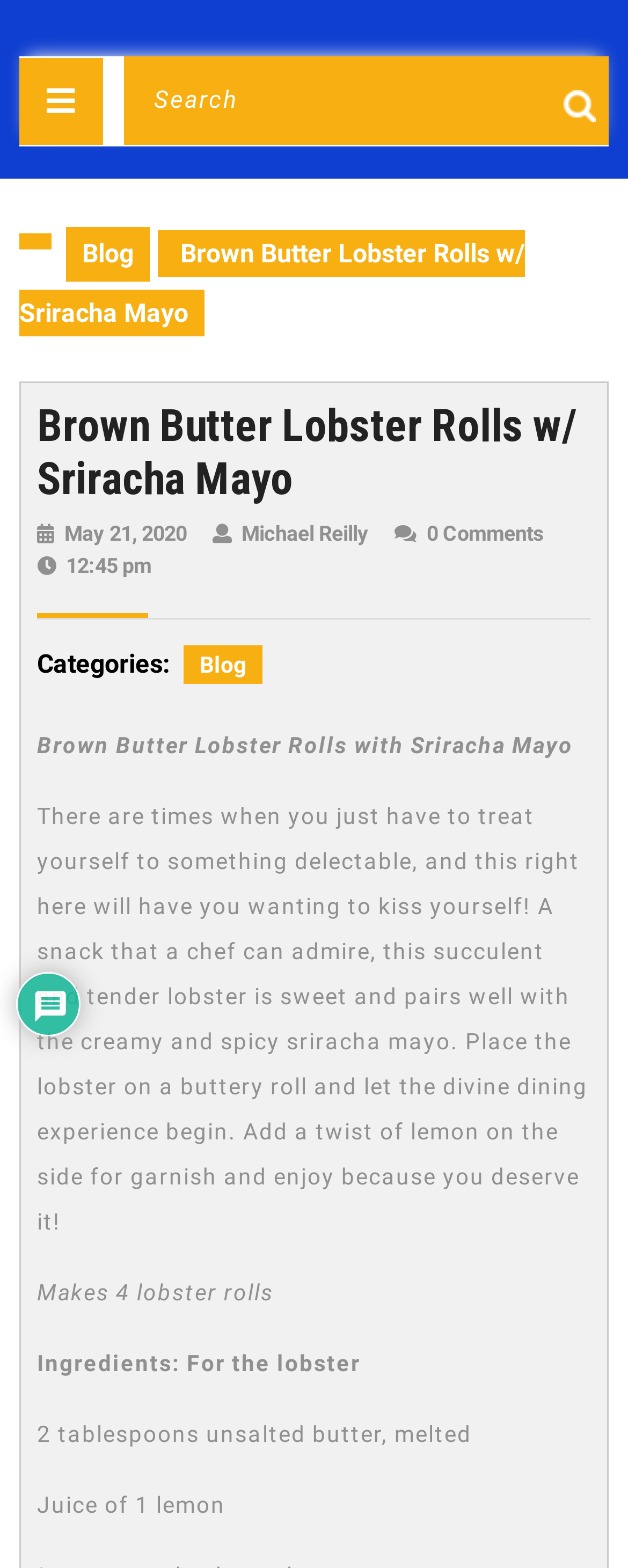What is the purpose of the lemon in the recipe?
Based on the visual content, answer with a single word or a brief phrase.

Garnish